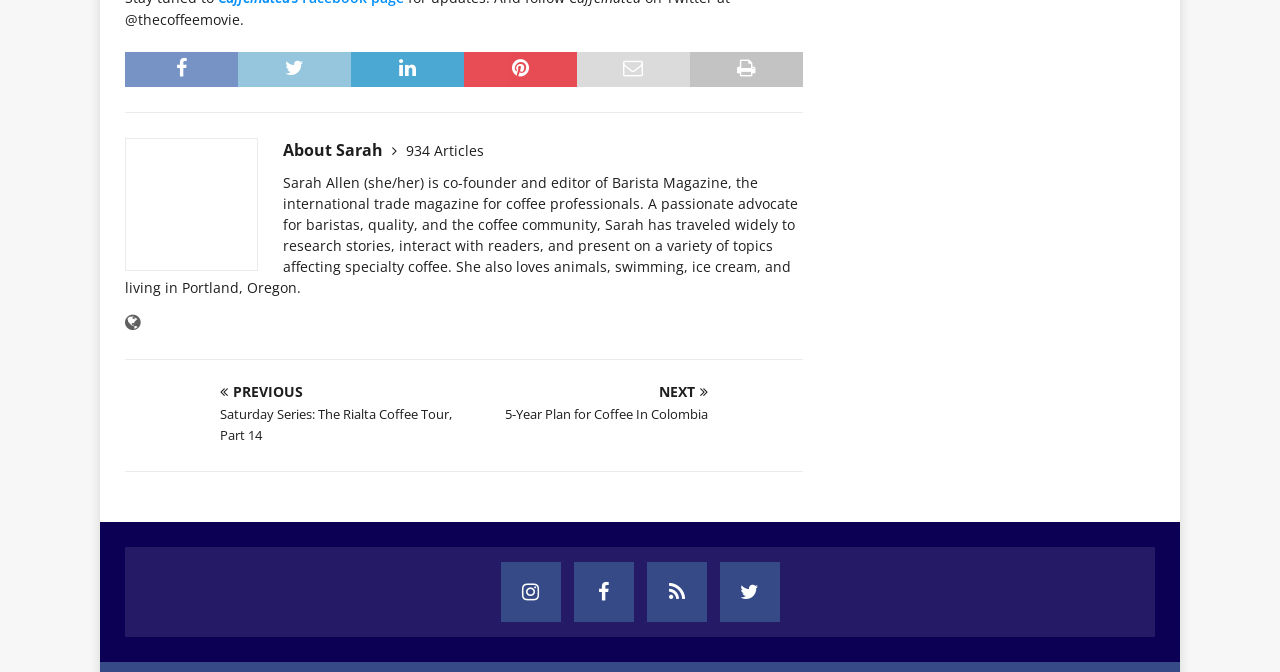Please identify the bounding box coordinates of the area that needs to be clicked to fulfill the following instruction: "Follow on Instagram."

[0.391, 0.836, 0.438, 0.925]